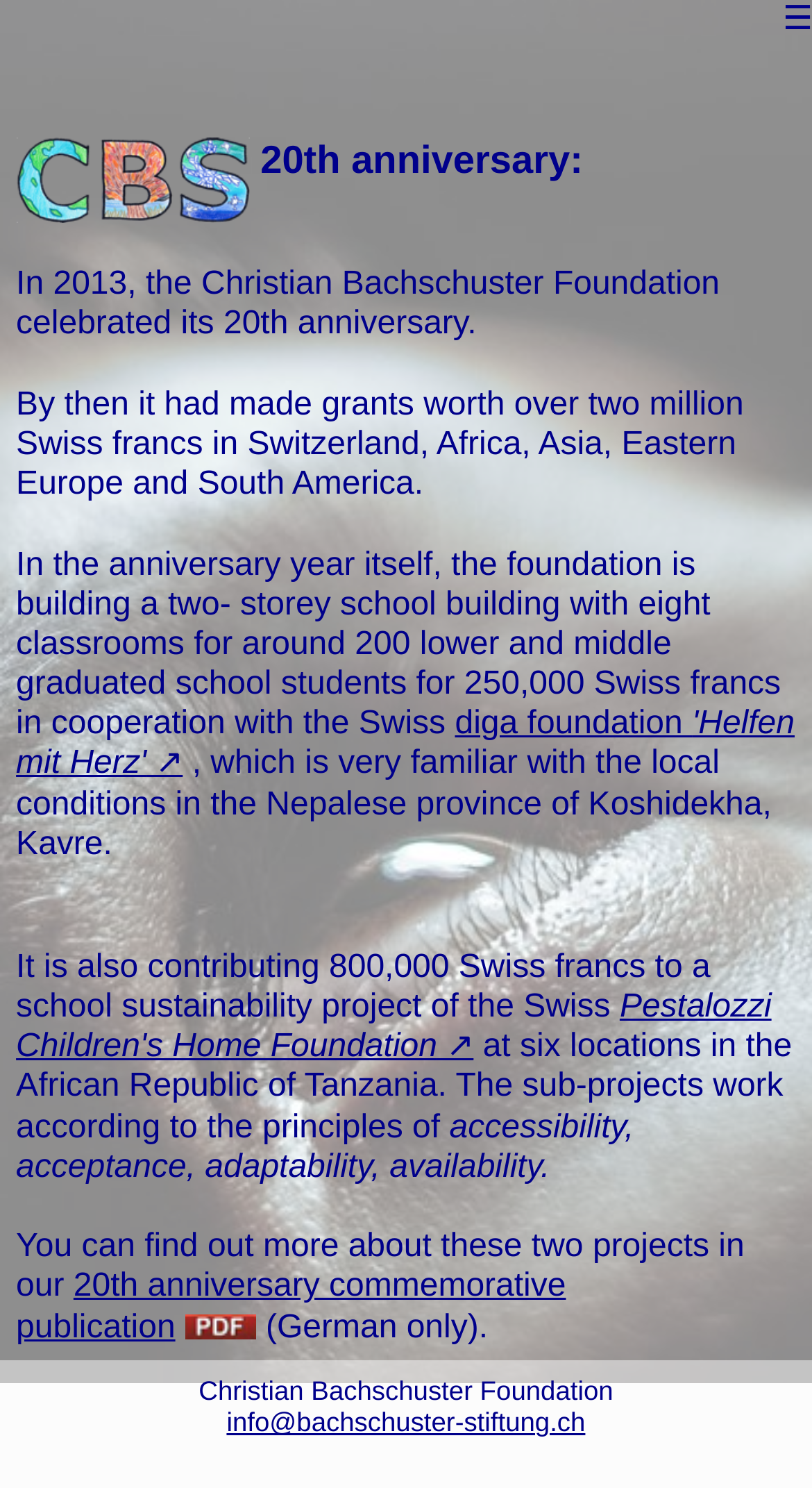What is the language of the 20th anniversary commemorative publication?
Based on the image, answer the question in a detailed manner.

The webpage mentions that 'You can find out more about these two projects in our 20th anniversary commemorative publication' and then adds '(German only).' This indicates that the publication is only available in German.